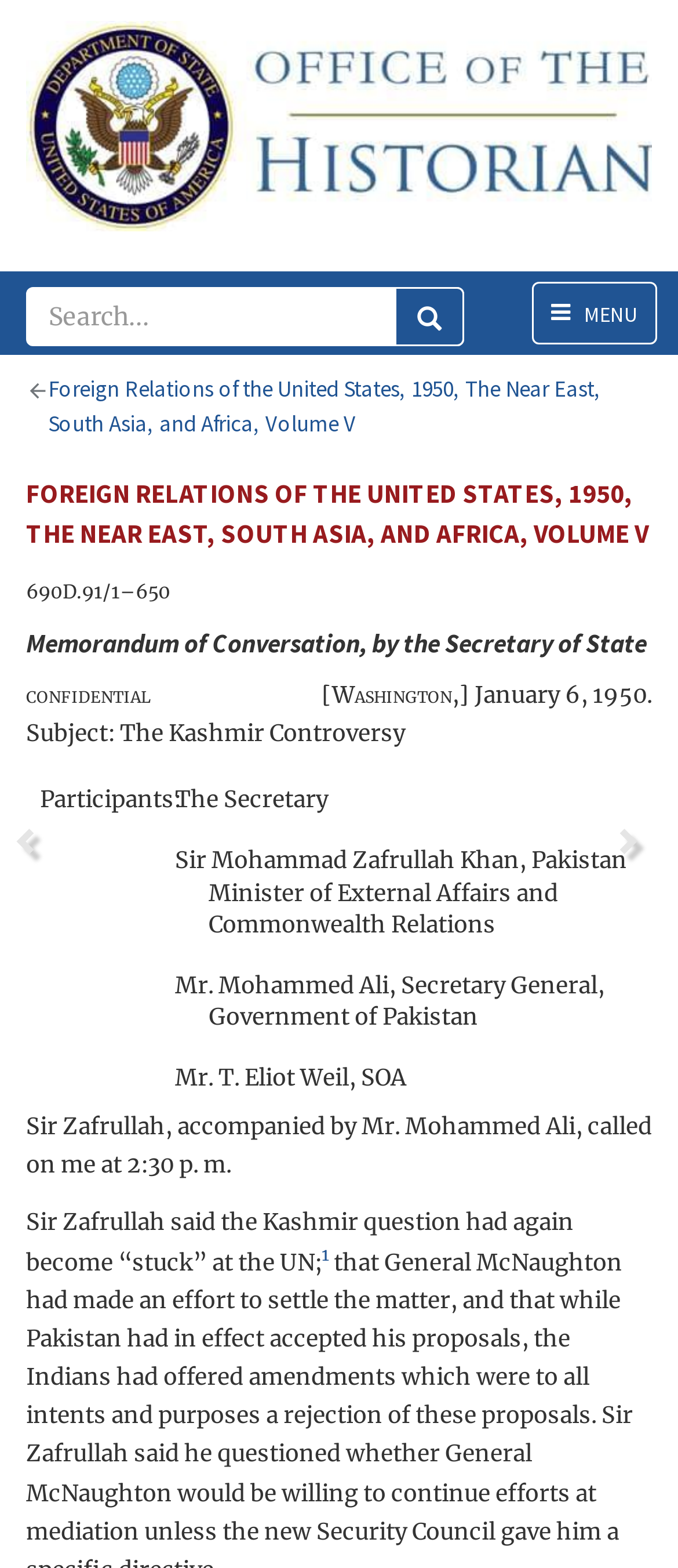How many participants are mentioned in the conversation?
Provide an in-depth and detailed answer to the question.

I found the answer by looking at the LayoutTable element which contains rows describing the participants in the conversation. There are 4 participants mentioned: The Secretary, Sir Mohammad Zafrullah Khan, Mr. Mohammed Ali, and Mr. T. Eliot Weil.